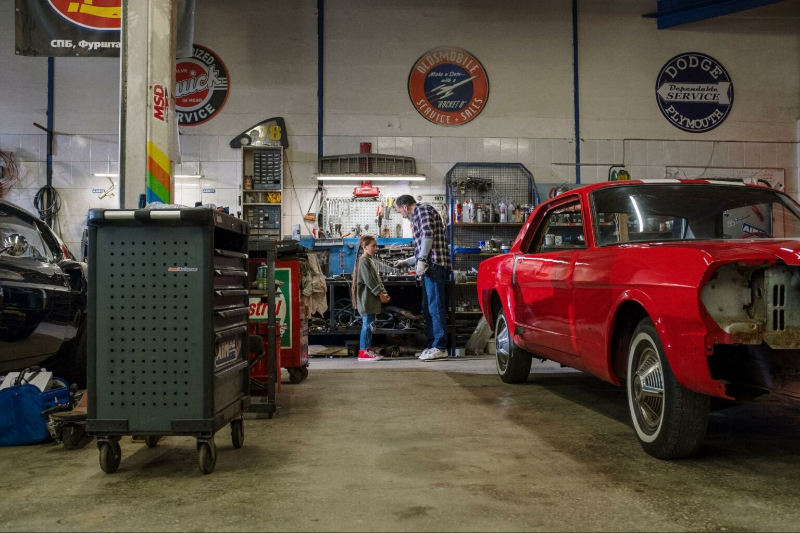What color is the classic car?
Craft a detailed and extensive response to the question.

The classic car, which is partially restored, is red in color, adding a pop of color to the otherwise cluttered and industrial workspace.